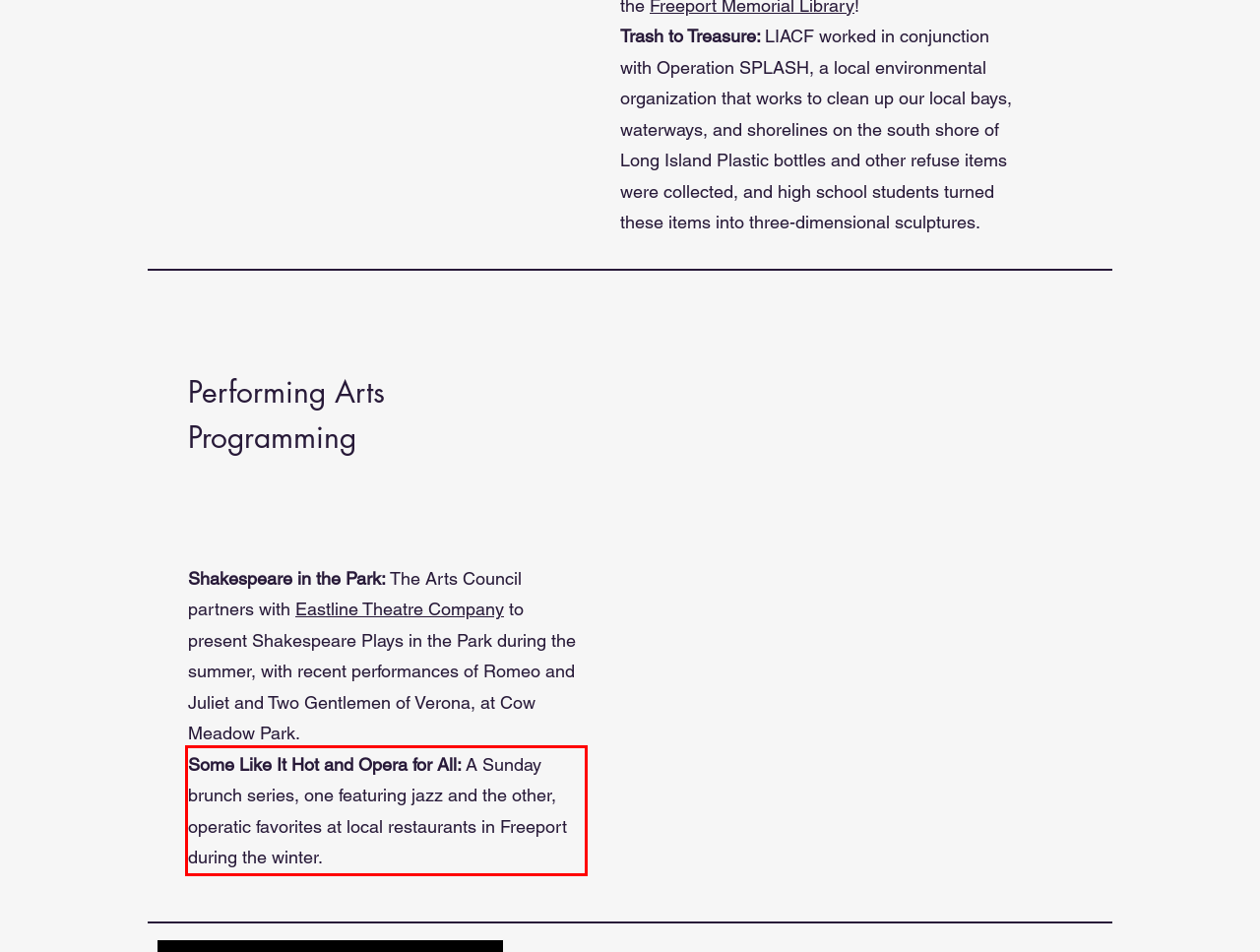Within the screenshot of a webpage, identify the red bounding box and perform OCR to capture the text content it contains.

Some Like It Hot and Opera for All: A Sunday brunch series, one featuring jazz and the other, operatic favorites at local restaurants in Freeport during the winter.